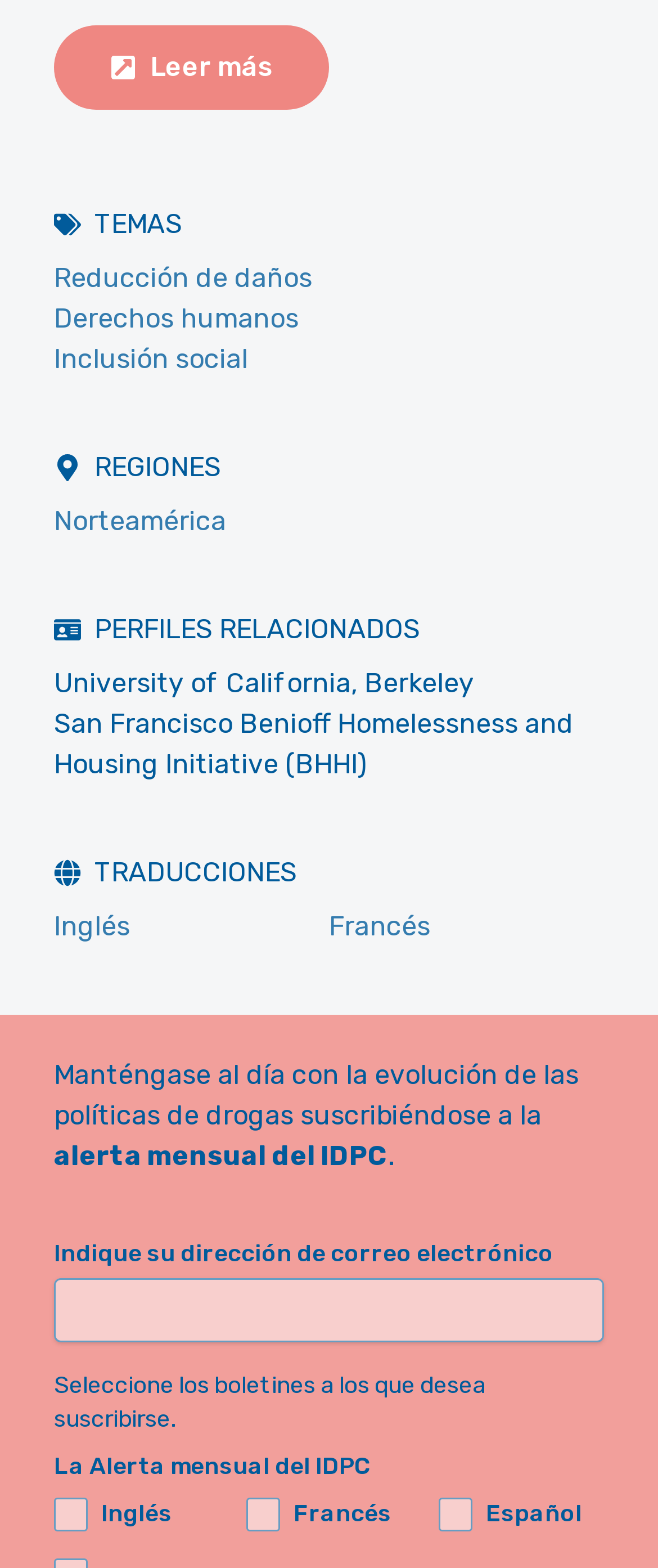Could you locate the bounding box coordinates for the section that should be clicked to accomplish this task: "Click on Leer más".

[0.082, 0.017, 0.5, 0.07]